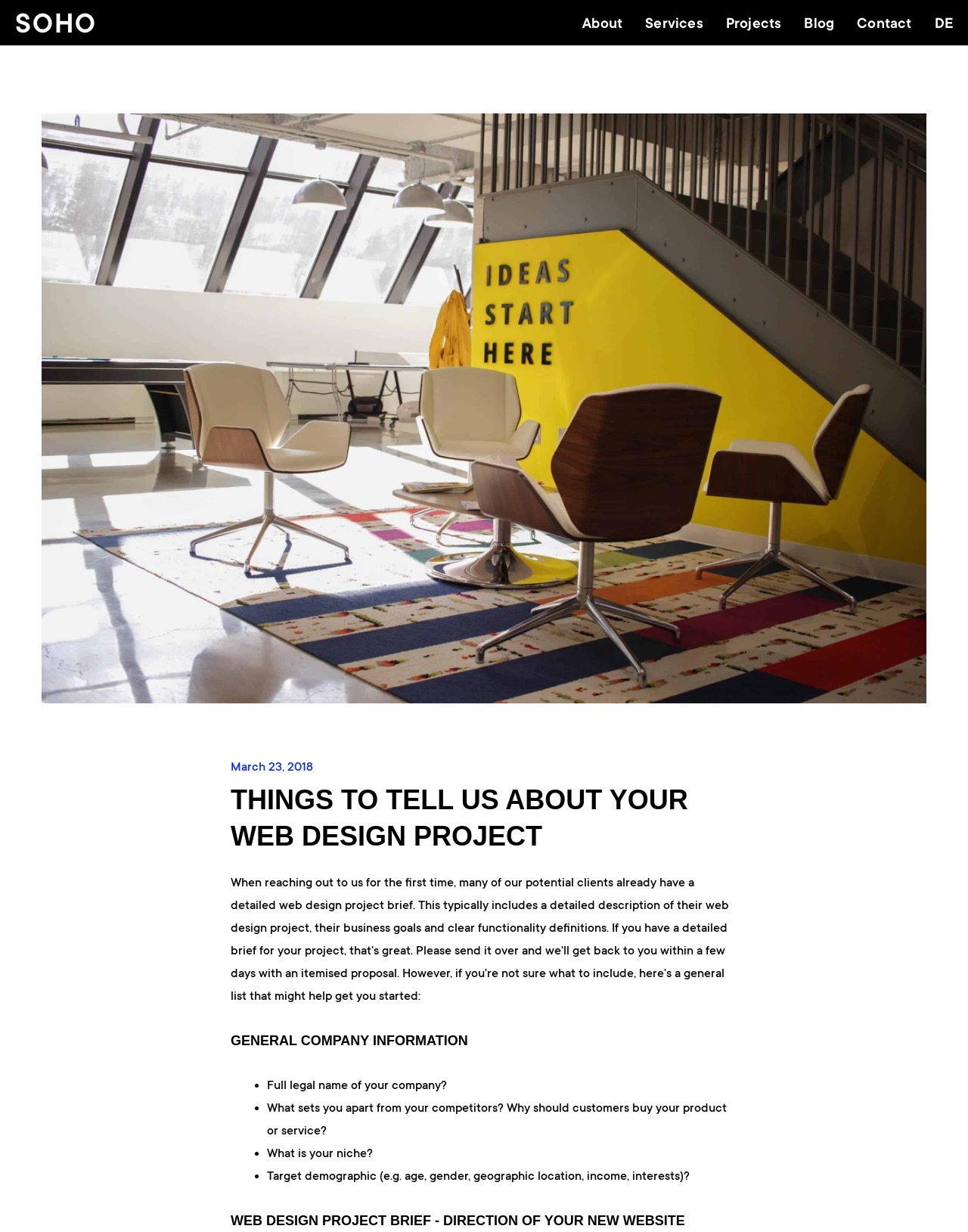What is the target demographic mentioned in the webpage?
Using the picture, provide a one-word or short phrase answer.

age, gender, geographic location, income, interests